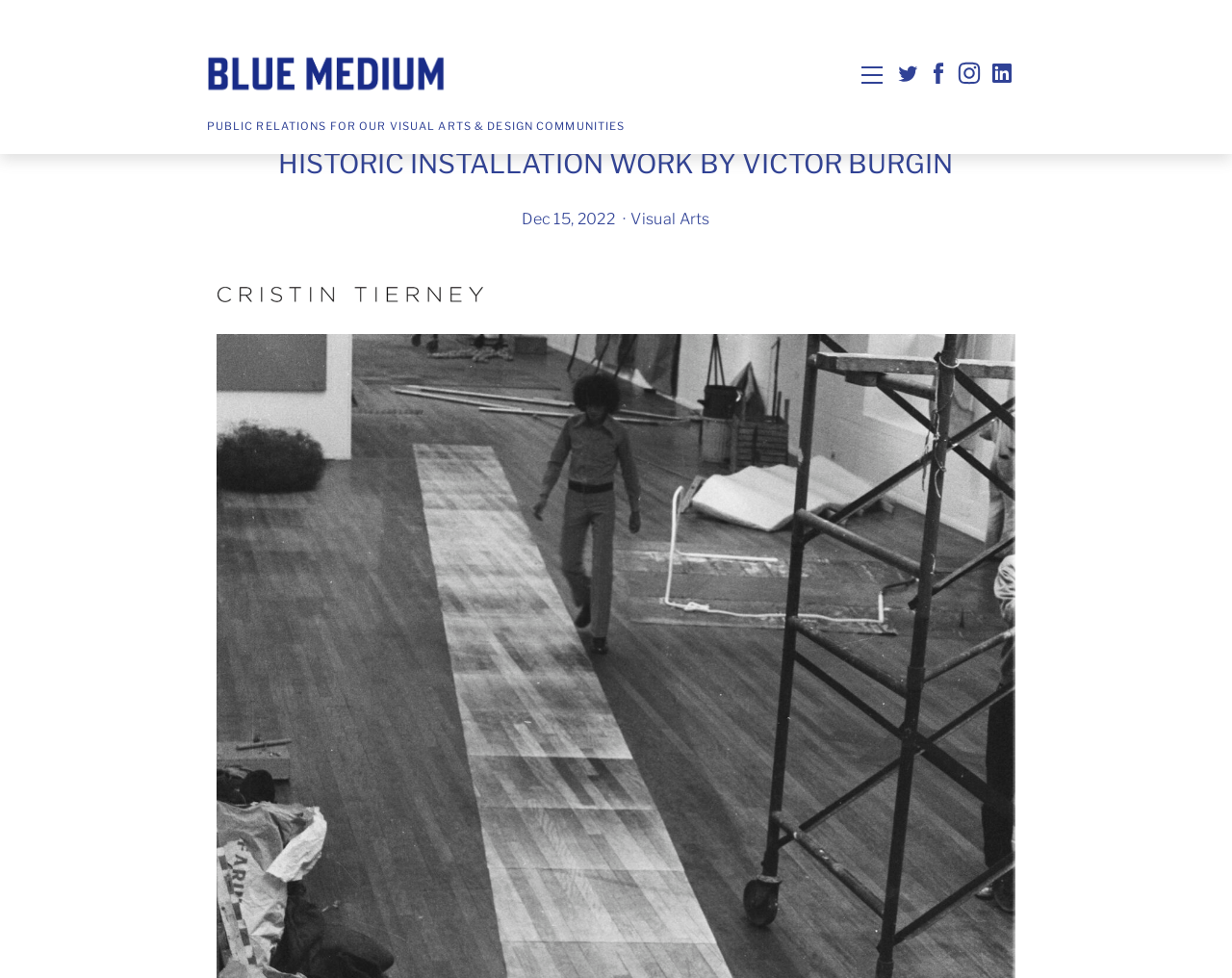Reply to the question below using a single word or brief phrase:
What is the name of the gallery?

Cristin Tierney Gallery